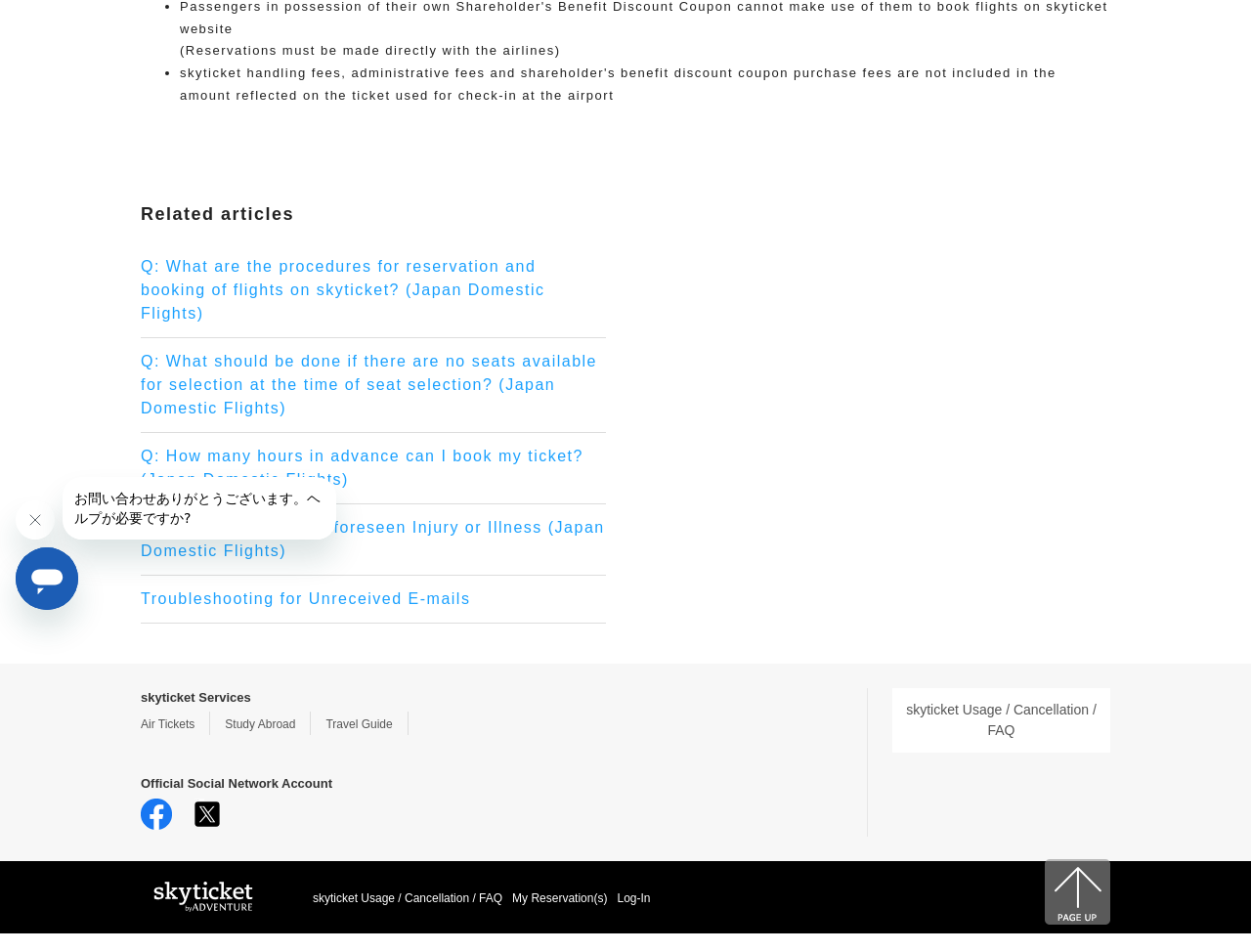Find the bounding box of the UI element described as: "My Reservation(s)". The bounding box coordinates should be given as four float values between 0 and 1, i.e., [left, top, right, bottom].

[0.409, 0.936, 0.486, 0.951]